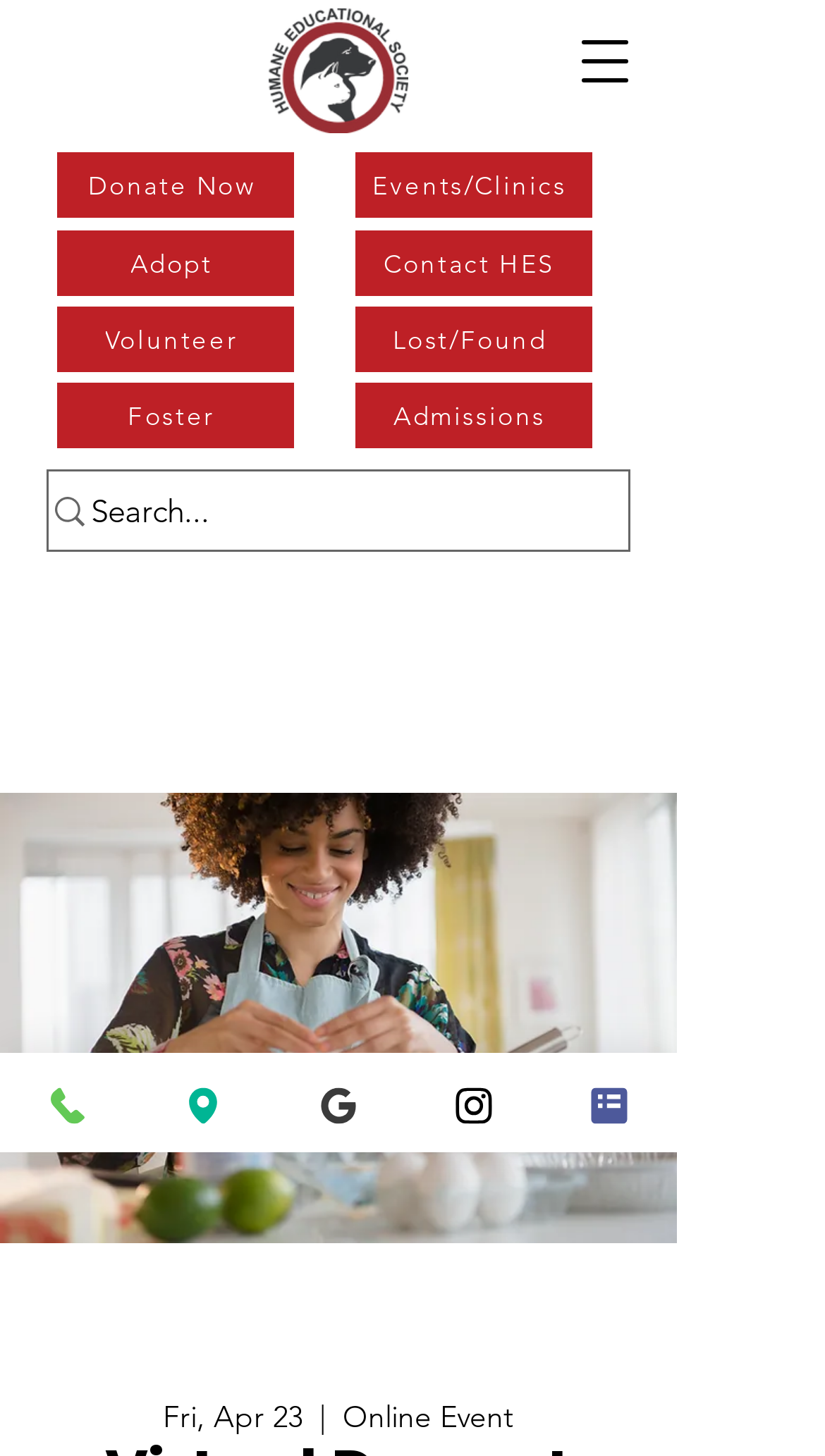What is the name of the event?
Using the visual information from the image, give a one-word or short-phrase answer.

Virtual Dessert Class